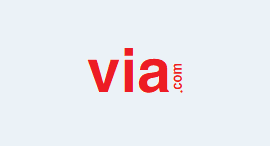Provide your answer in a single word or phrase: 
What is emphasized in the logo's design?

the word 'via'